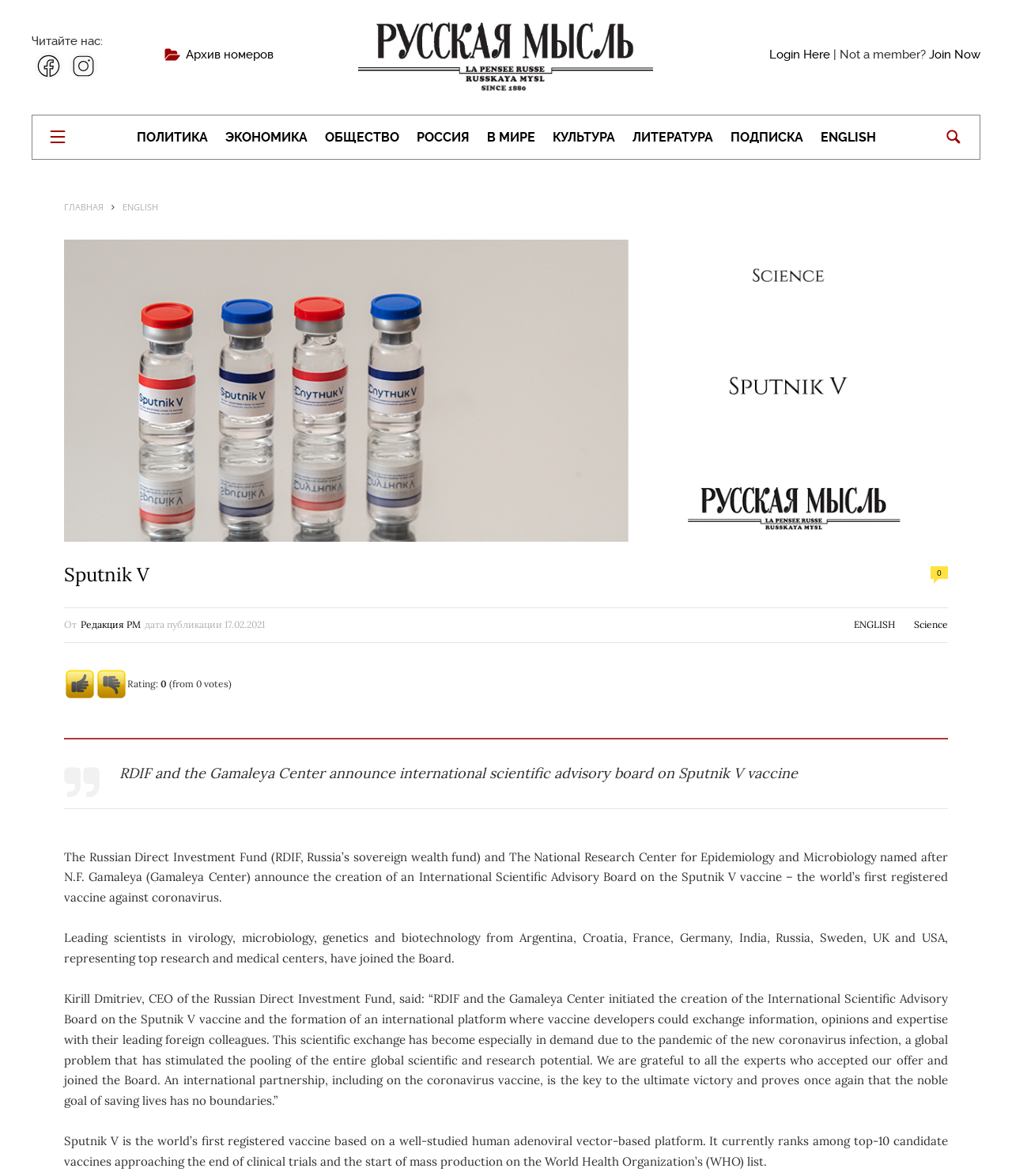Please predict the bounding box coordinates of the element's region where a click is necessary to complete the following instruction: "Search for something in the search box". The coordinates should be represented by four float numbers between 0 and 1, i.e., [left, top, right, bottom].

[0.916, 0.098, 0.985, 0.135]